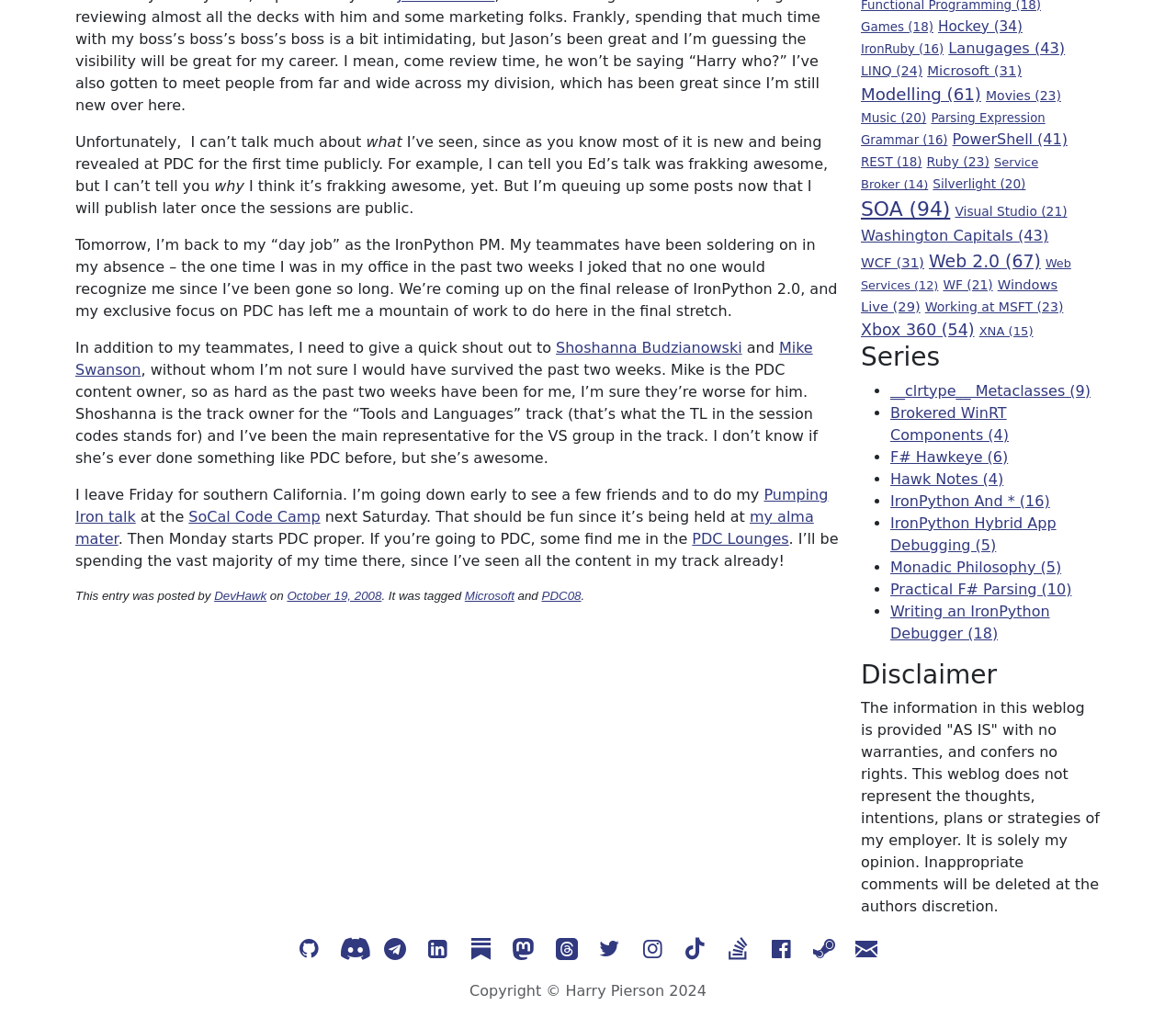Bounding box coordinates should be provided in the format (top-left x, top-left y, bottom-right x, bottom-right y) with all values between 0 and 1. Identify the bounding box for this UI element: F# Hawkeye (6)

[0.757, 0.44, 0.857, 0.458]